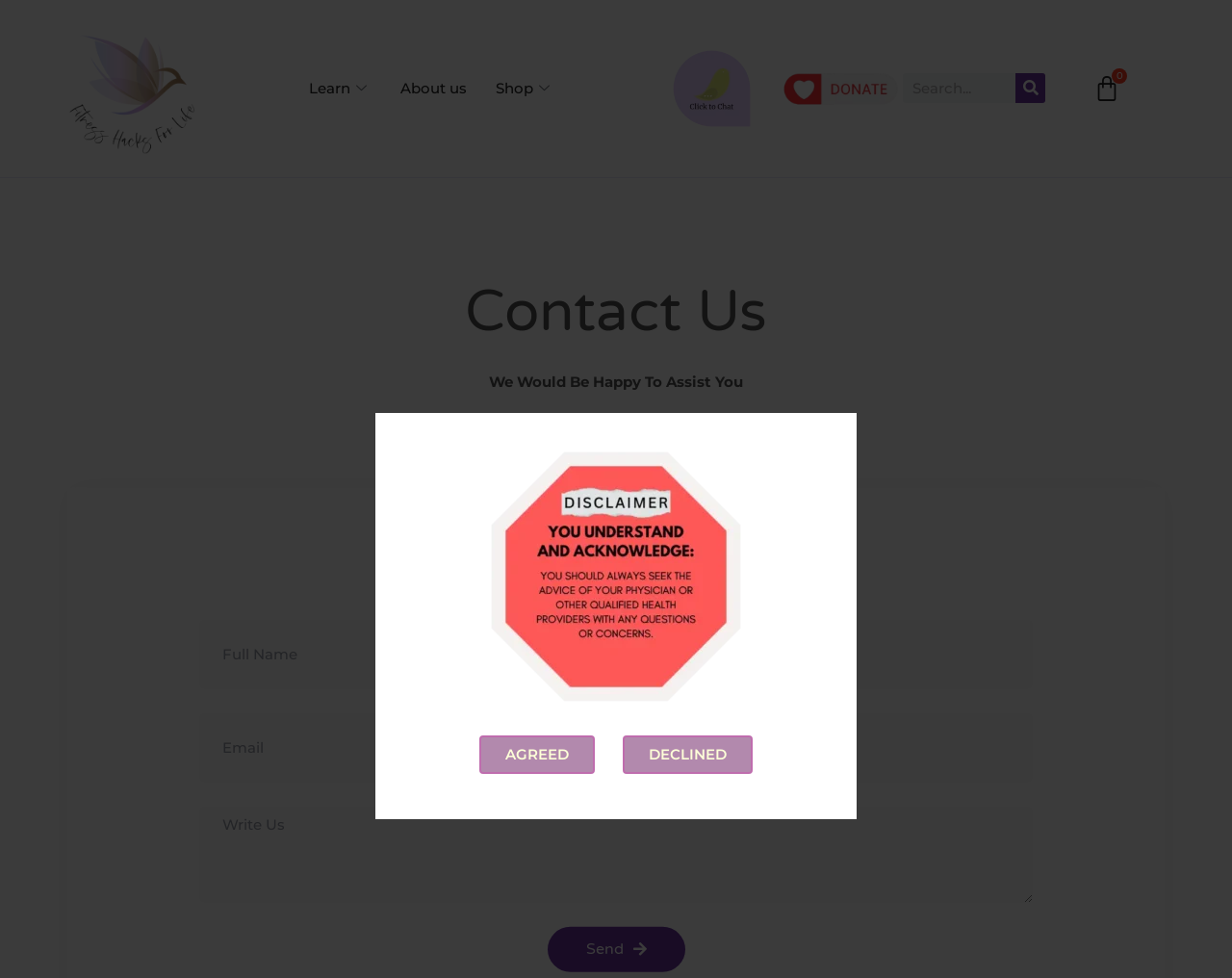What is the name of the website?
Based on the image, provide a one-word or brief-phrase response.

Fitness Hacks For Life